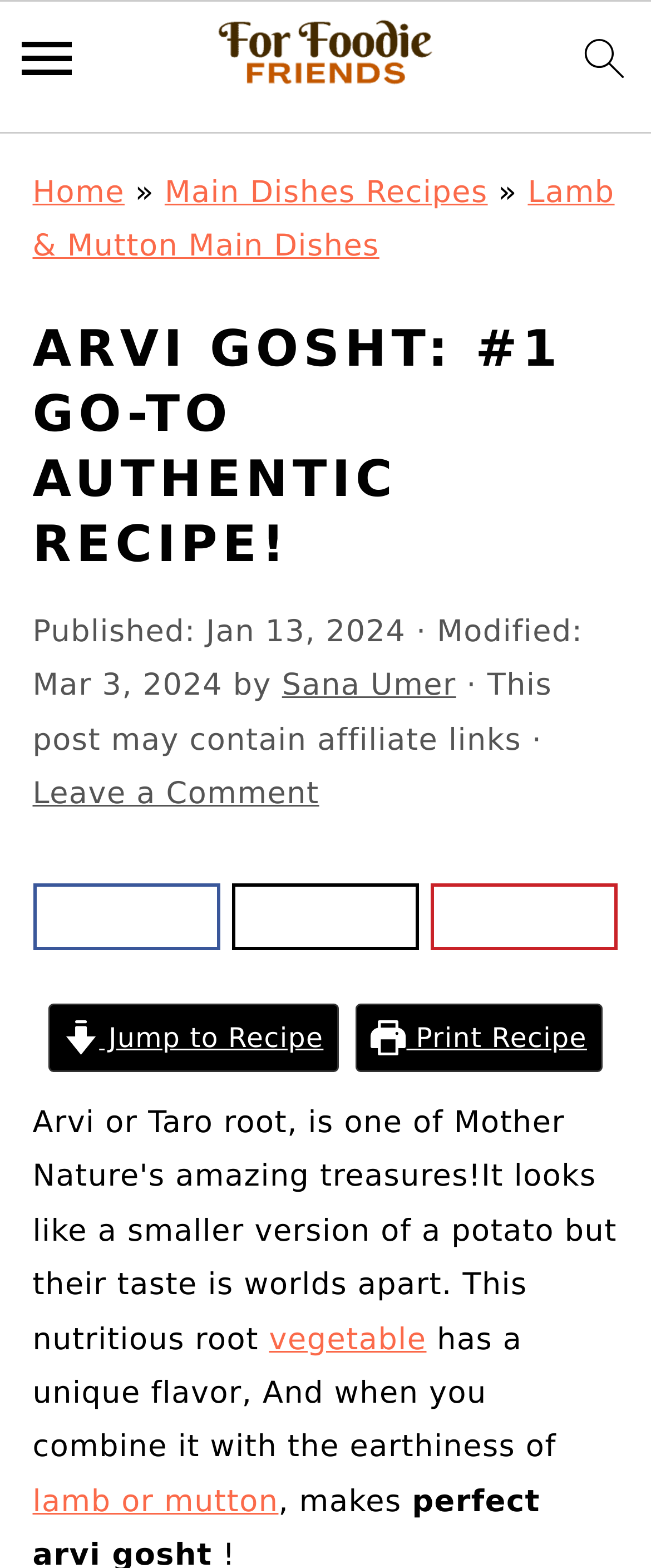Specify the bounding box coordinates for the region that must be clicked to perform the given instruction: "leave a comment".

[0.05, 0.495, 0.49, 0.518]